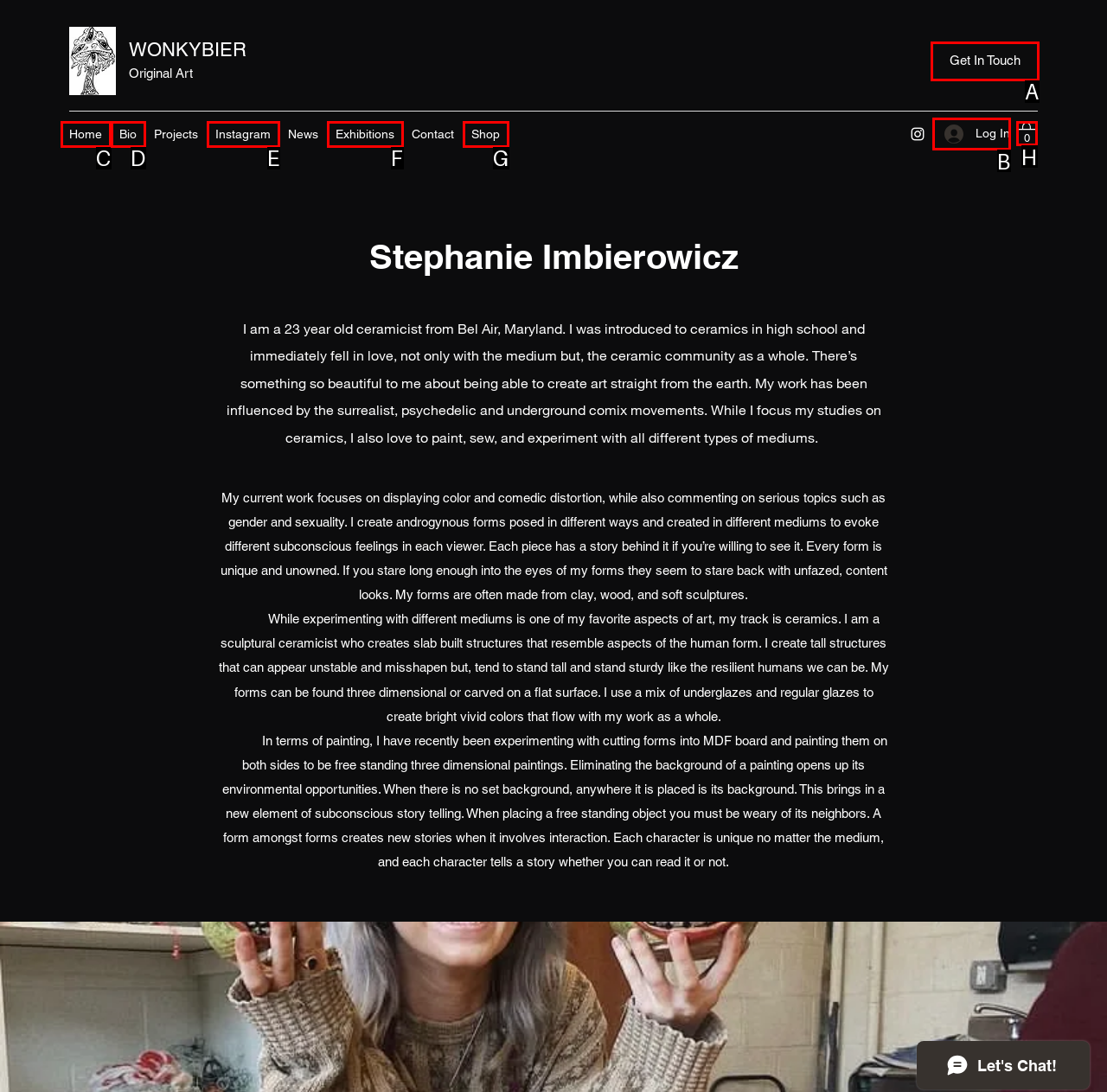Tell me which one HTML element best matches the description: Log In
Answer with the option's letter from the given choices directly.

B